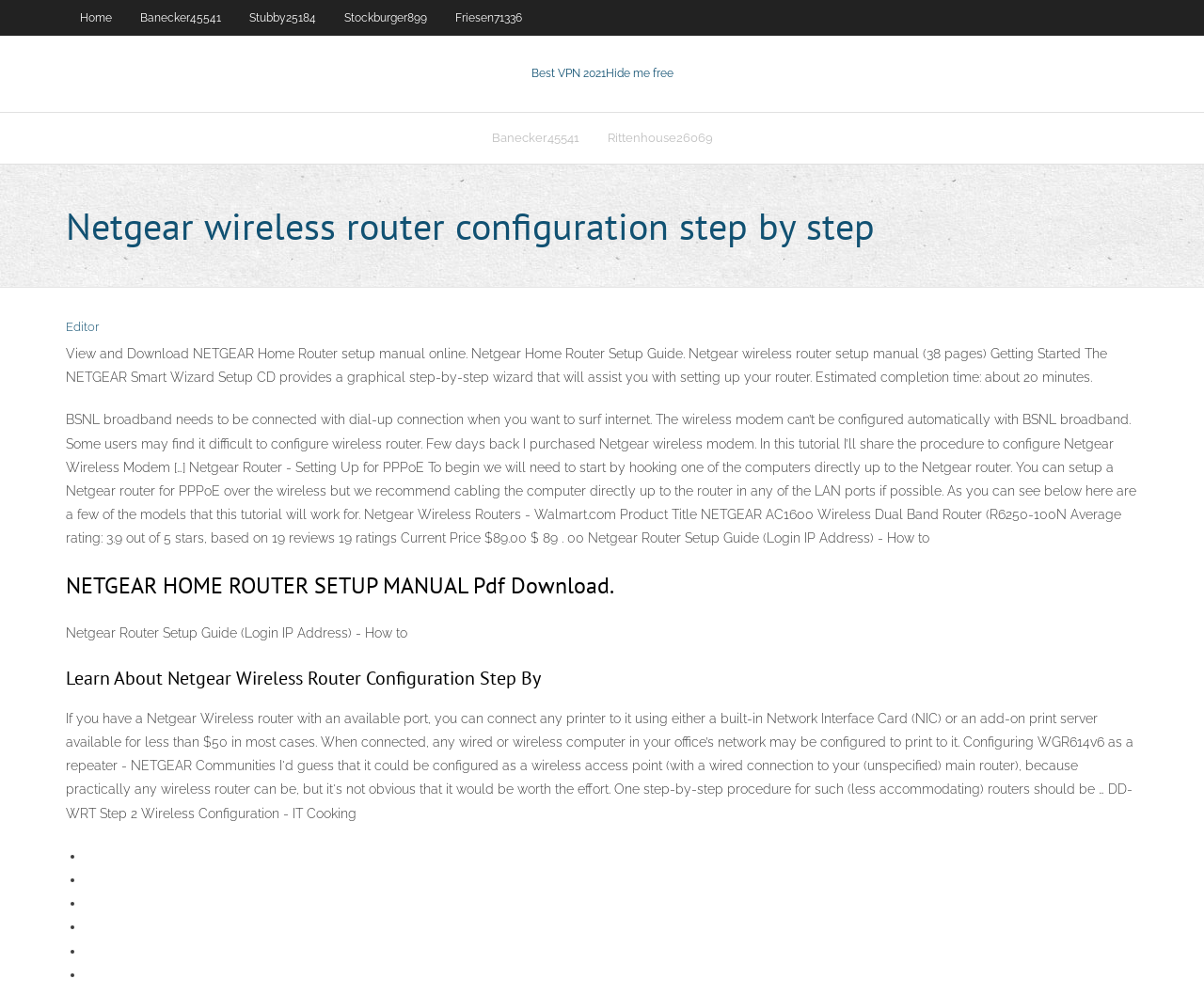Indicate the bounding box coordinates of the element that must be clicked to execute the instruction: "Visit Global Recordings Network". The coordinates should be given as four float numbers between 0 and 1, i.e., [left, top, right, bottom].

None